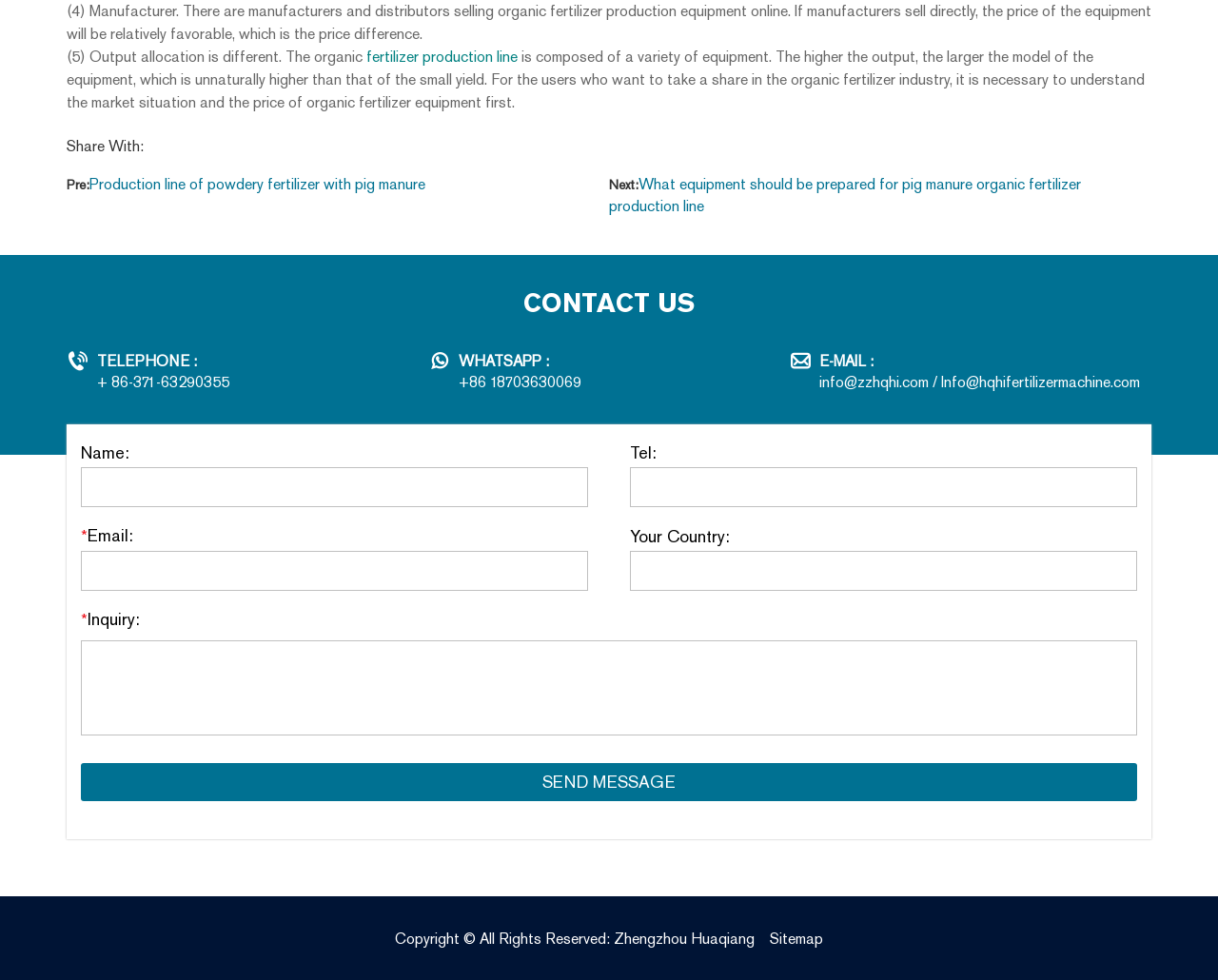Identify the bounding box coordinates for the region to click in order to carry out this instruction: "Learn about Shogun Campaign". Provide the coordinates using four float numbers between 0 and 1, formatted as [left, top, right, bottom].

None